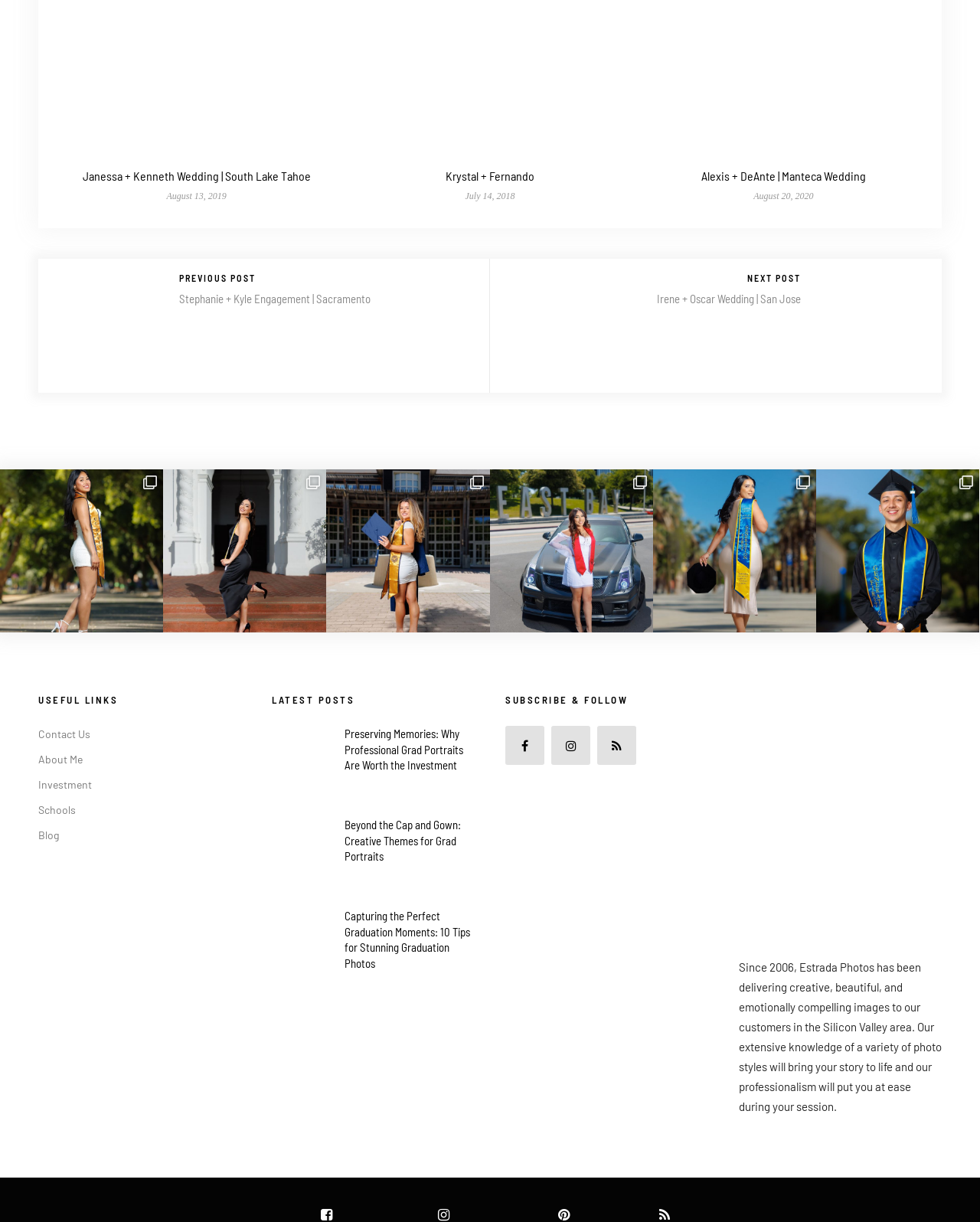What social media platforms can users follow the photographer on?
Using the visual information, reply with a single word or short phrase.

Three platforms